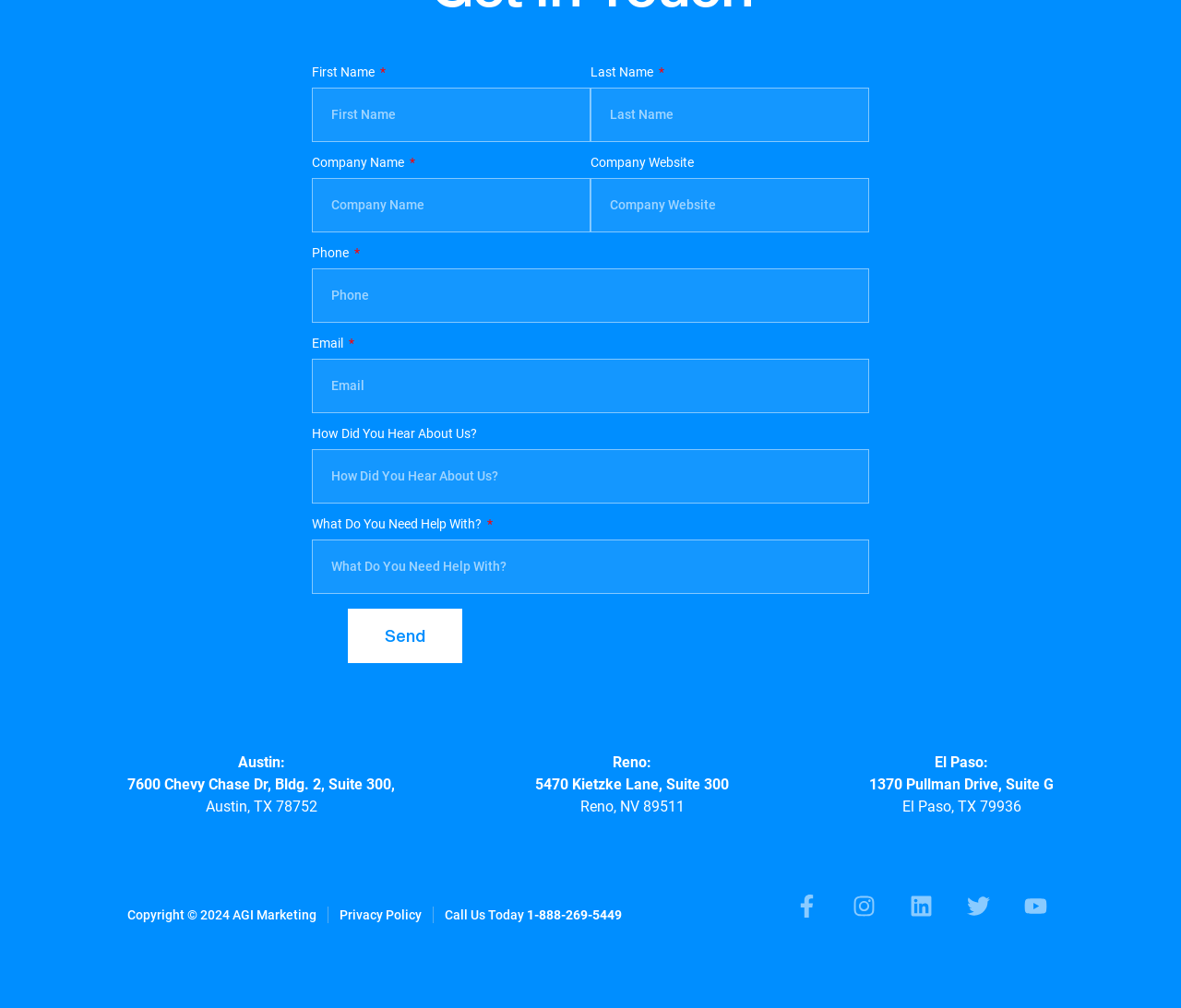Locate the bounding box coordinates of the element I should click to achieve the following instruction: "Click Send".

[0.294, 0.604, 0.391, 0.658]